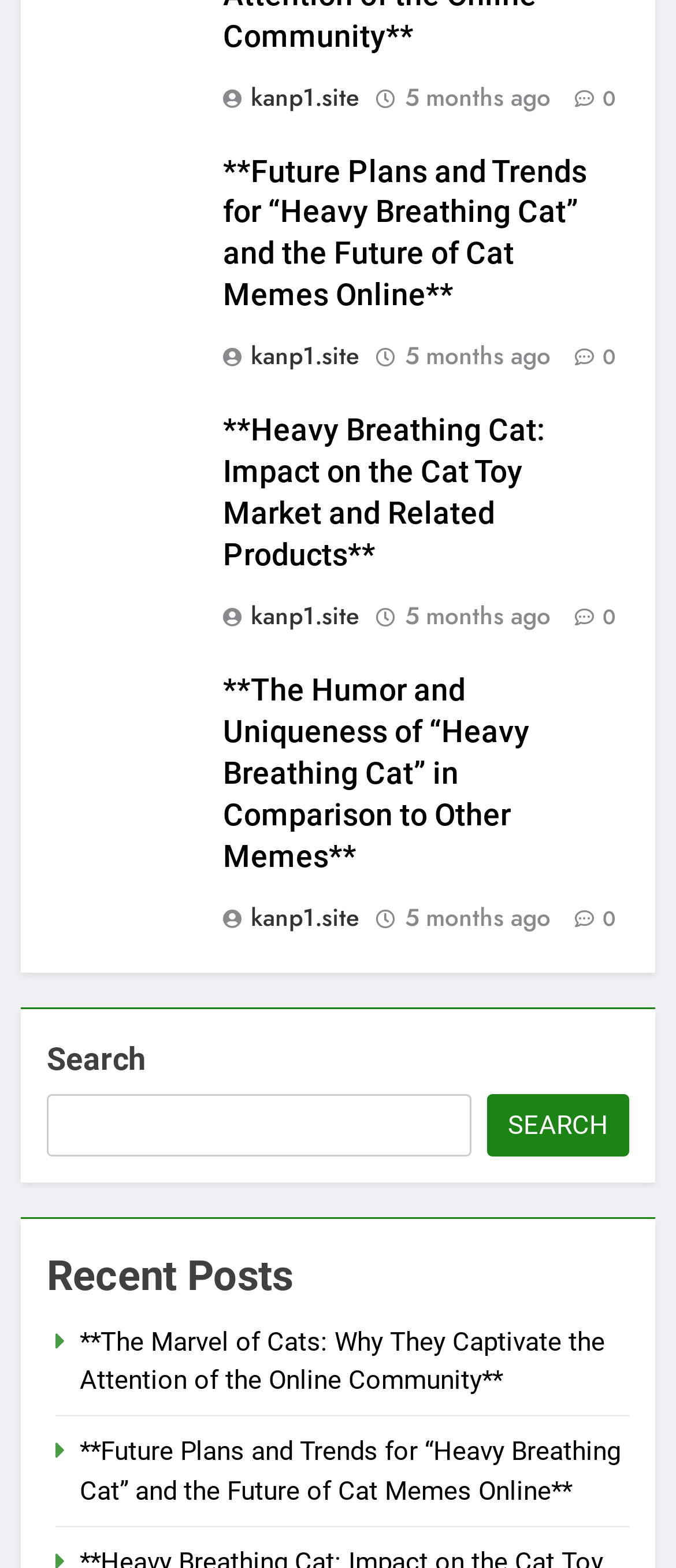Give a one-word or one-phrase response to the question: 
Is there a search function on this webpage?

Yes